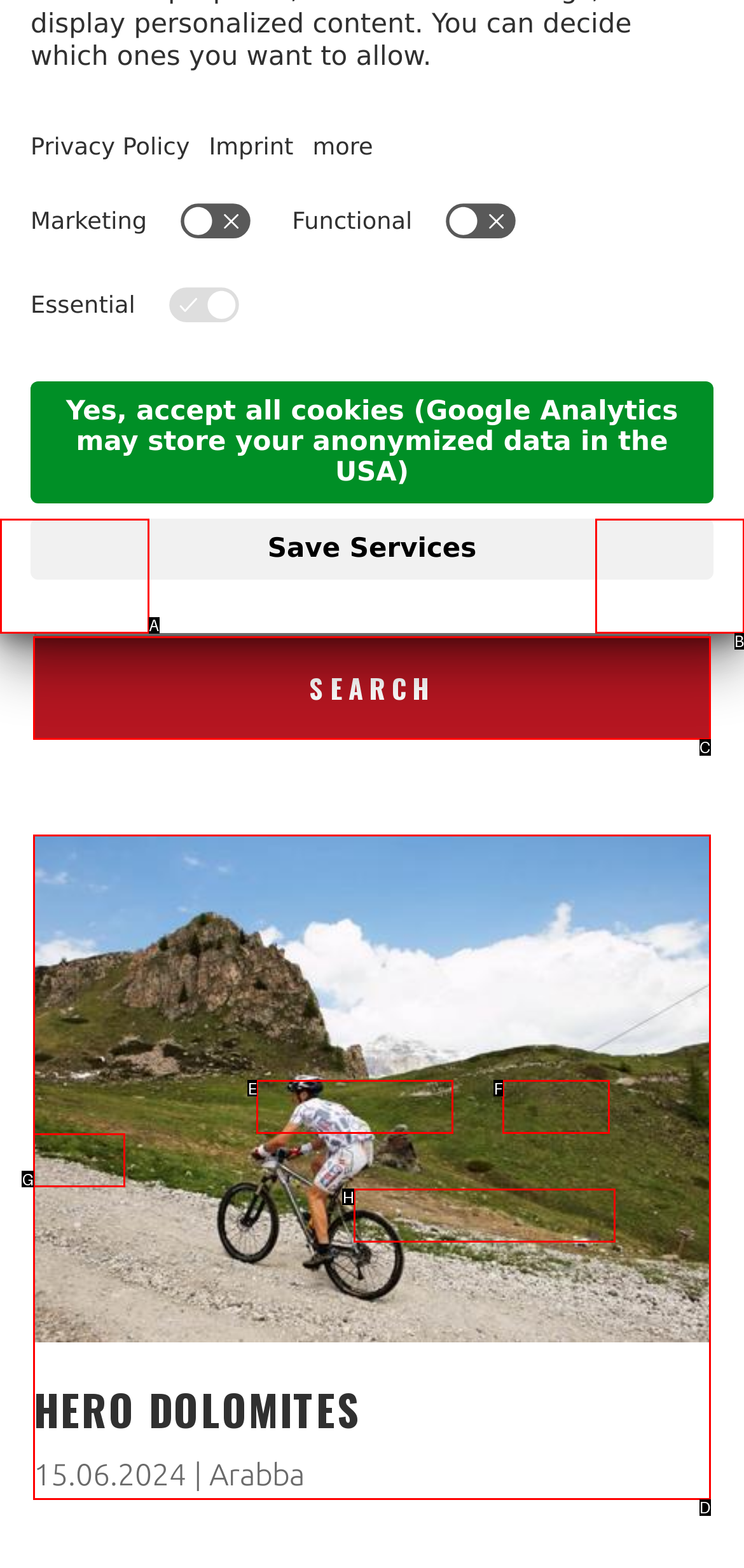Identify which HTML element matches the description: Search
Provide your answer in the form of the letter of the correct option from the listed choices.

C